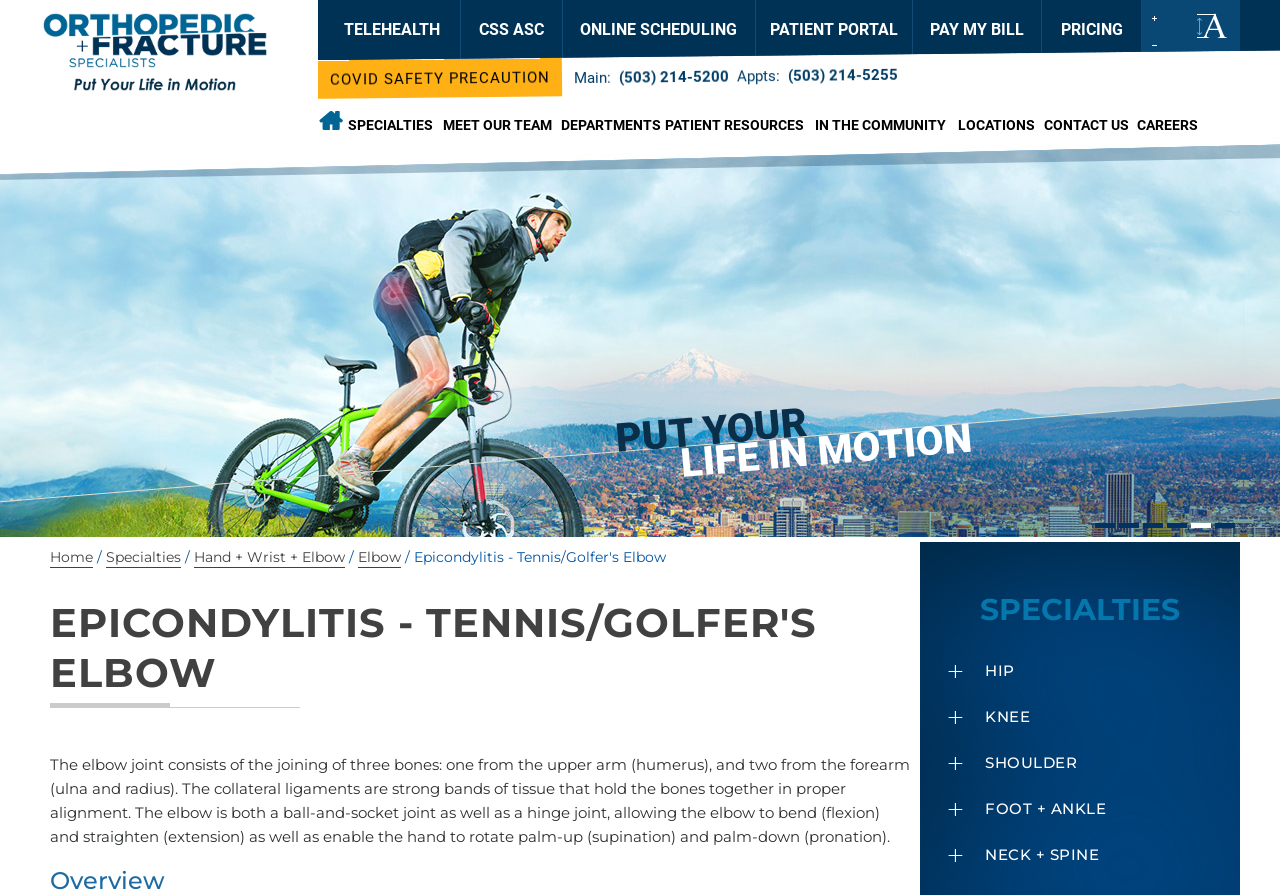Show the bounding box coordinates of the region that should be clicked to follow the instruction: "Visit the patient portal."

[0.591, 0.0, 0.712, 0.067]